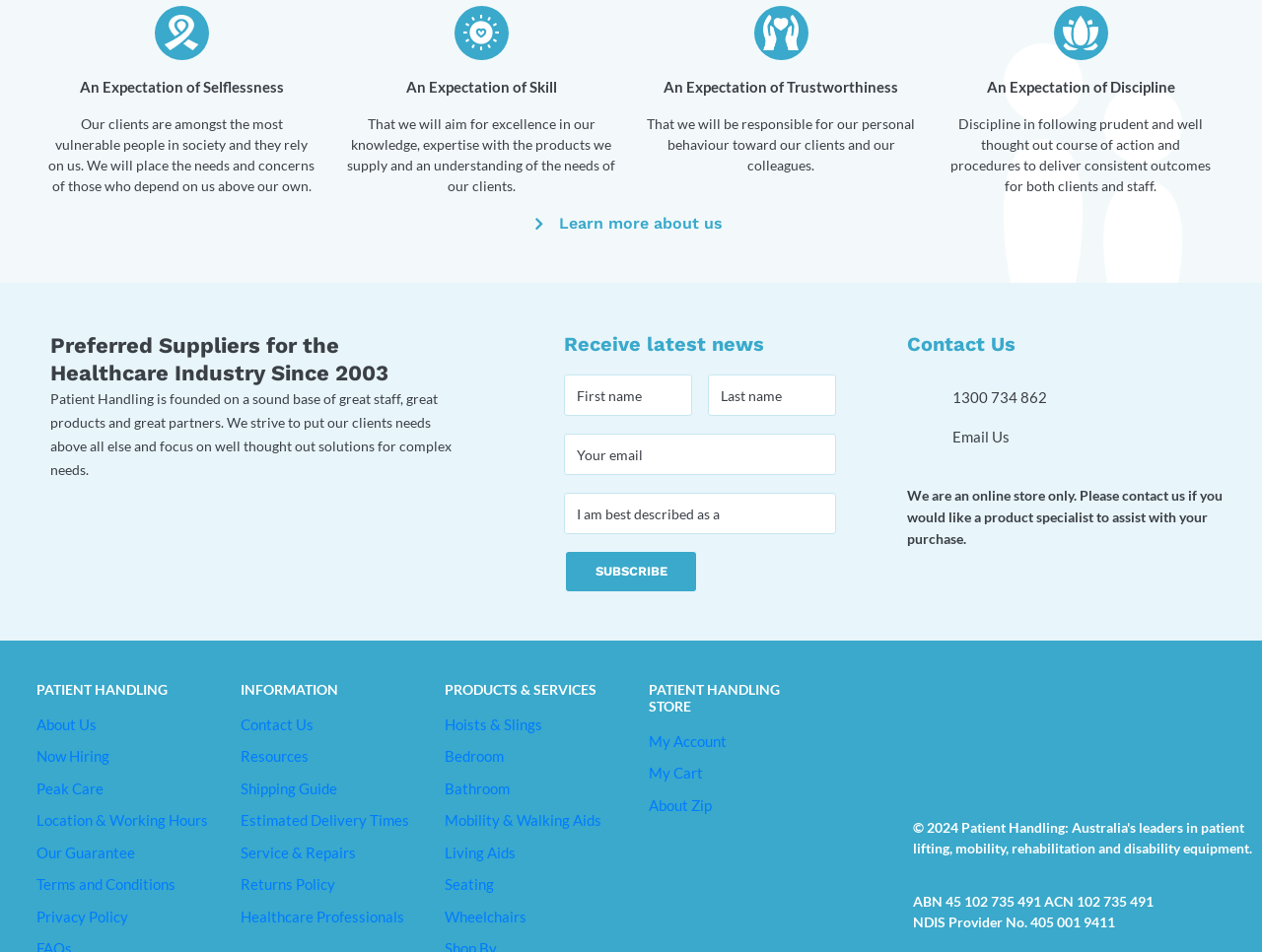Pinpoint the bounding box coordinates of the element to be clicked to execute the instruction: "Email us".

[0.755, 0.447, 0.8, 0.47]